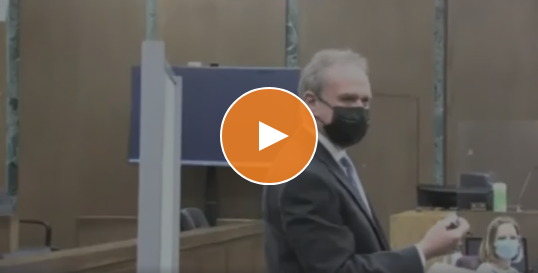What is behind the man in the courtroom?
Answer the question with a single word or phrase, referring to the image.

A presentation board